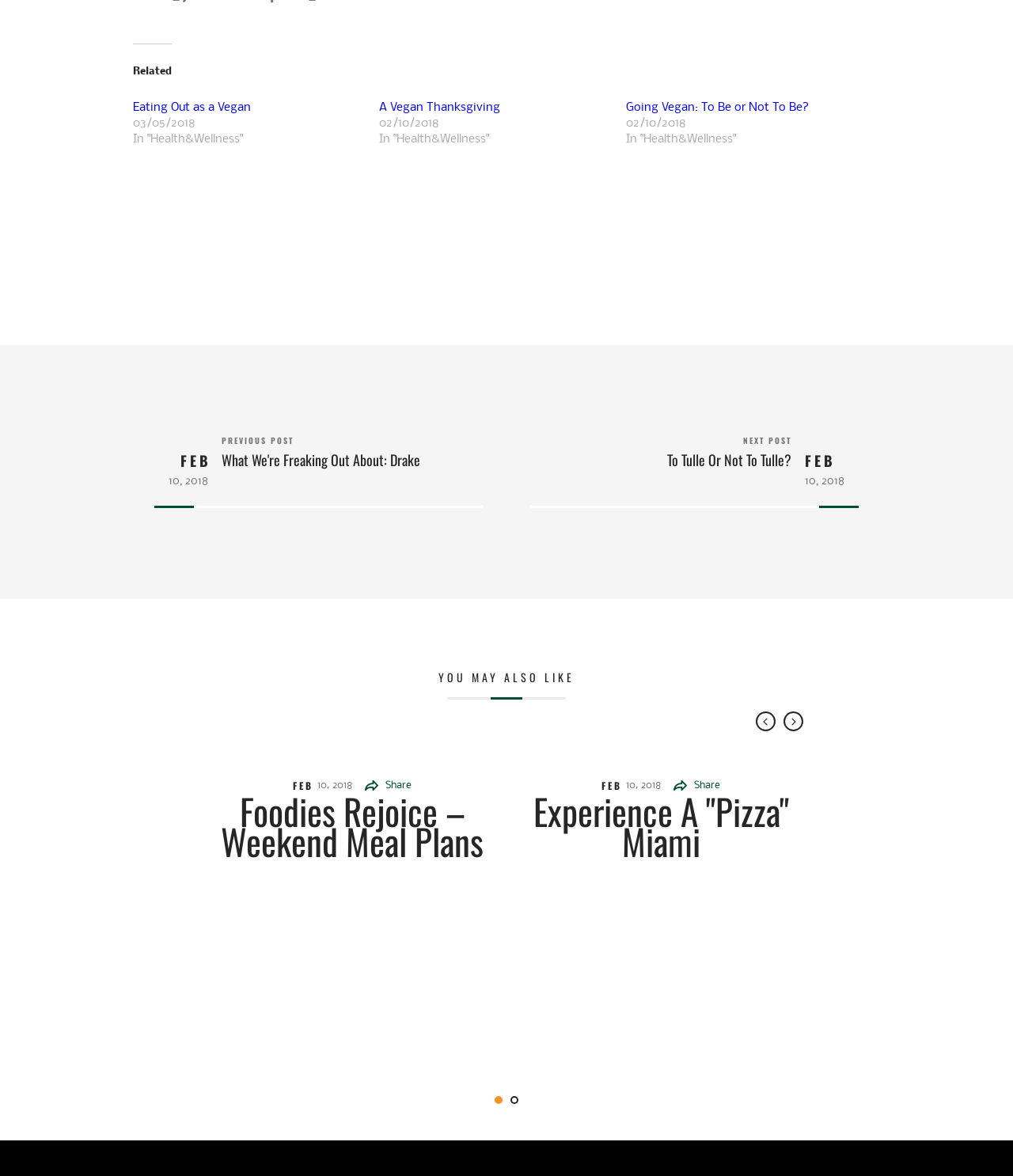Please identify the bounding box coordinates of the clickable area that will fulfill the following instruction: "View 'Foodies Rejoice – Weekend Meal Plans'". The coordinates should be in the format of four float numbers between 0 and 1, i.e., [left, top, right, bottom].

[0.218, 0.667, 0.477, 0.738]